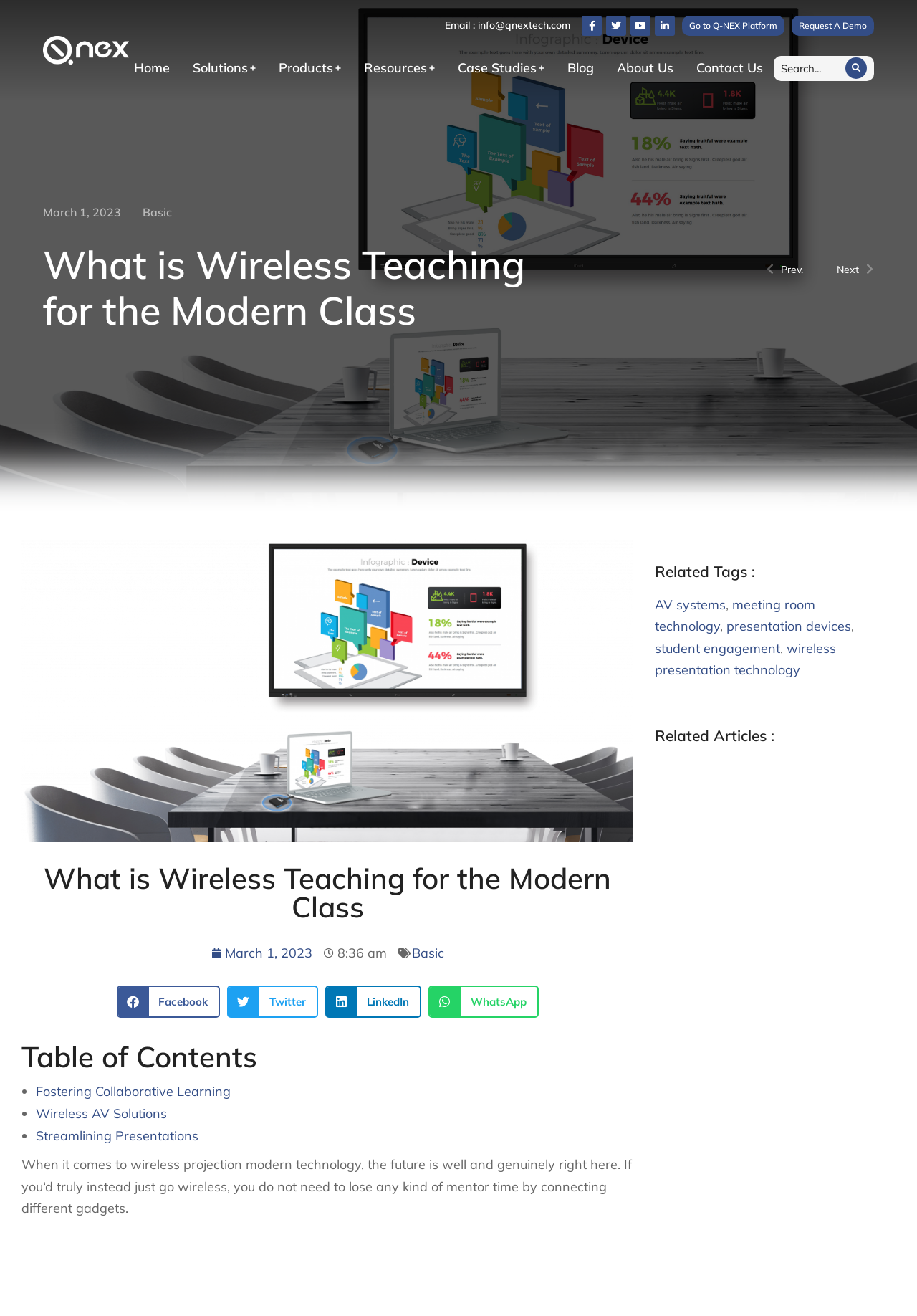Describe every aspect of the webpage comprehensively.

This webpage is about wireless presentation technology for education, focusing on its benefits and how it can improve collaboration and student engagement. At the top, there is a navigation menu with links to "Home", "Solutions", "Products", "Resources", "Case Studies", "Blog", "About Us", and "Contact Us". Below the menu, there is a search bar with a search button.

On the left side, there is a logo of Q-NEX, and below it, there is a heading "What is Wireless Teaching for the Modern Class" followed by a subheading "March 1, 2023". Next to the heading, there is an image of a smart meeting room.

The main content of the webpage is divided into sections. The first section discusses the benefits of wireless presentation technology, with a heading "What is Wireless Teaching for the Modern Class" and a paragraph of text. Below the text, there are social media sharing buttons for Facebook, Twitter, LinkedIn, and WhatsApp.

The next section is a table of contents with links to different topics, including "Fostering Collaborative Learning", "Wireless AV Solutions", and "Streamlining Presentations". Below the table of contents, there is a paragraph of text discussing the benefits of wireless projection technology.

On the right side, there is a section with related tags, including "AV systems", "meeting room technology", "presentation devices", "student engagement", and "wireless presentation technology". Below the tags, there is a section with related articles, including "IQ Russian Partner Auvix Held A Conference for Teachers in Yakutsk" and "IQ&QNEX Shines Bright: GITEX Africa 2024 Success Story". Each article has a heading, a link to read more, and an image.

At the bottom of the webpage, there is a link to "Go to Top".